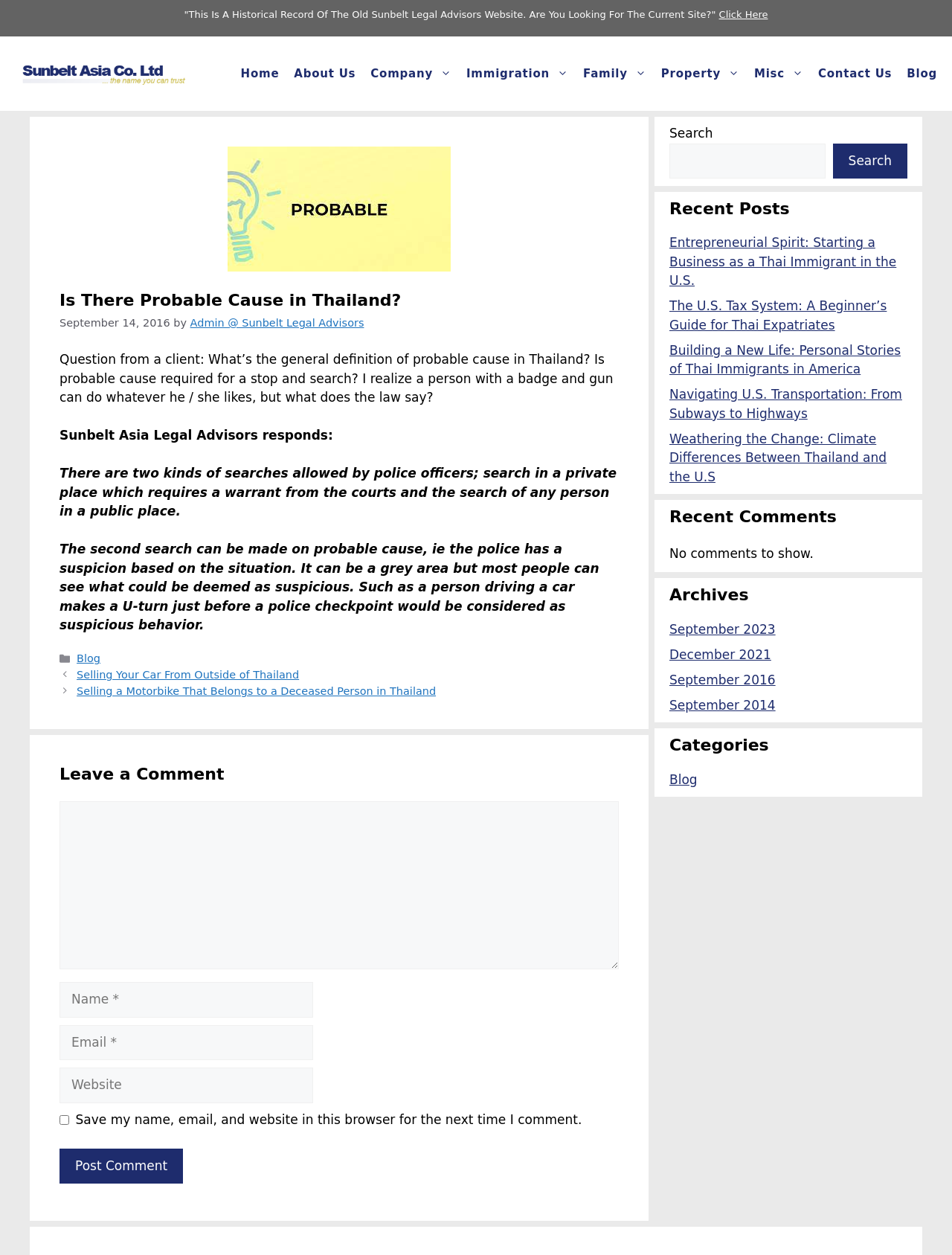Bounding box coordinates should be provided in the format (top-left x, top-left y, bottom-right x, bottom-right y) with all values between 0 and 1. Identify the bounding box for this UI element: parent_node: Comment name="url" placeholder="Website"

[0.062, 0.851, 0.329, 0.879]